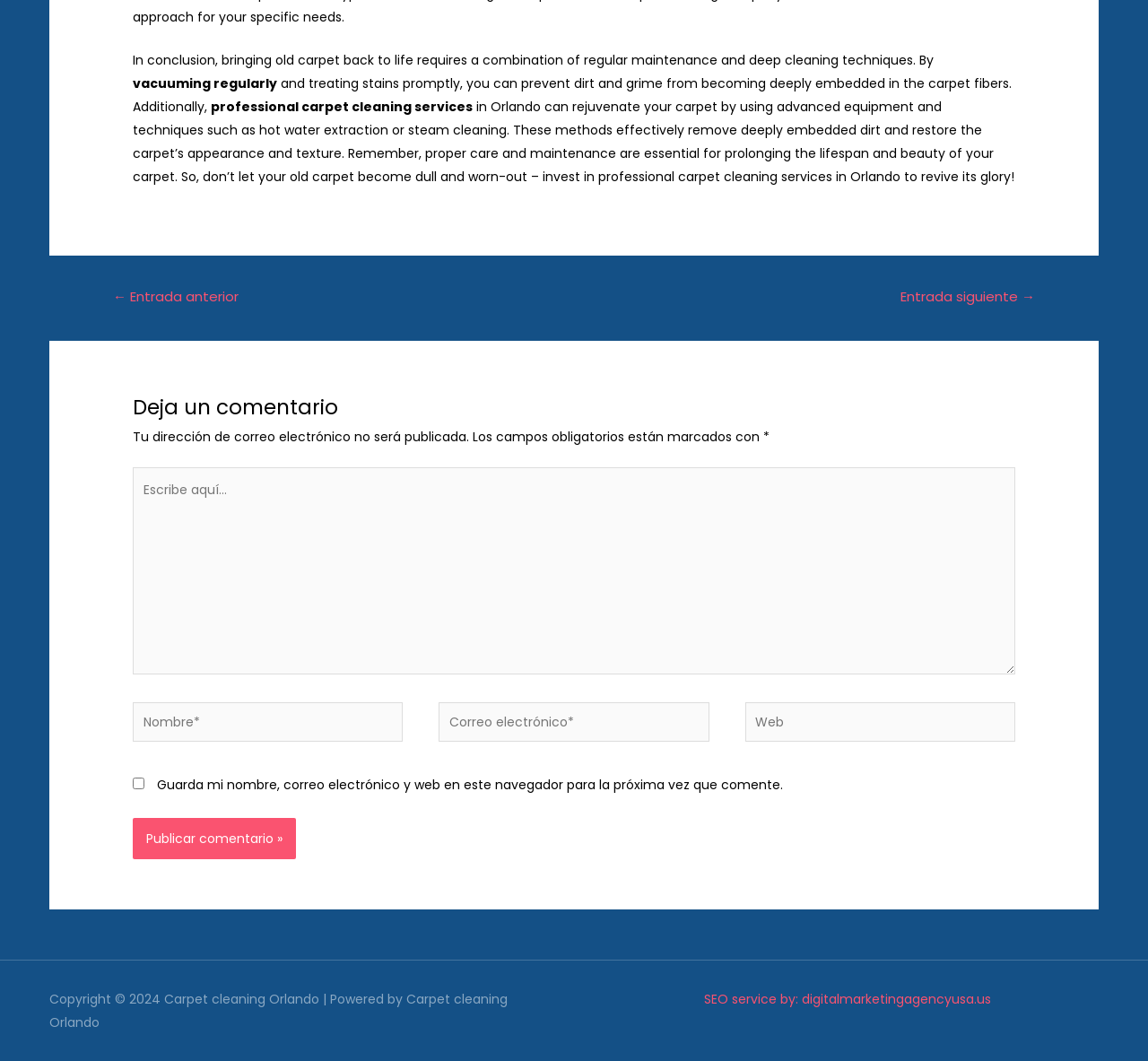What is the link at the bottom of the webpage for?
Refer to the image and provide a one-word or short phrase answer.

SEO service